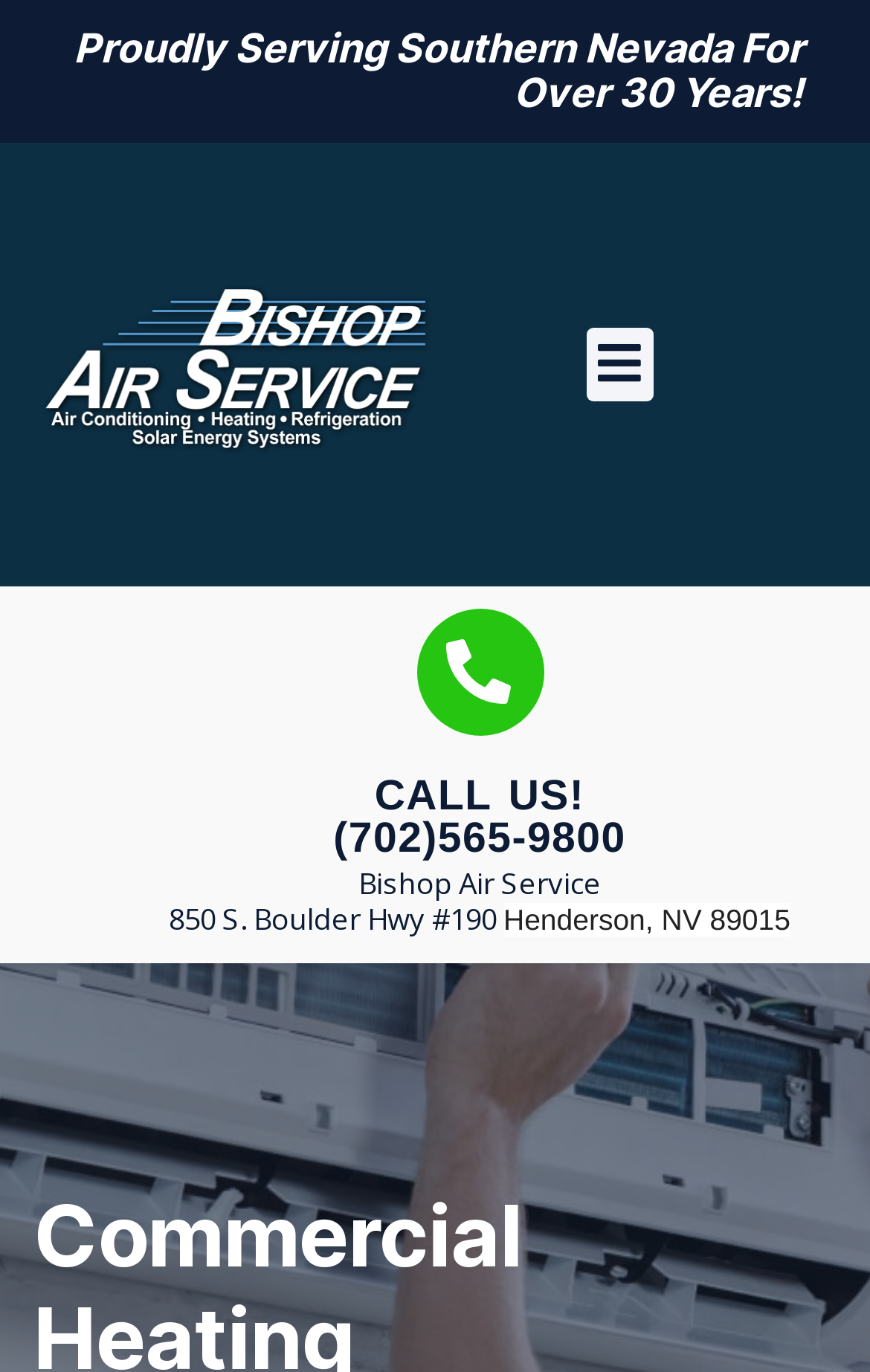Using the information from the screenshot, answer the following question thoroughly:
Is the company located in Las Vegas?

I found the location by looking at the StaticText element with the text 'Henderson, NV 89015', which suggests that the company is located in Henderson, not Las Vegas.